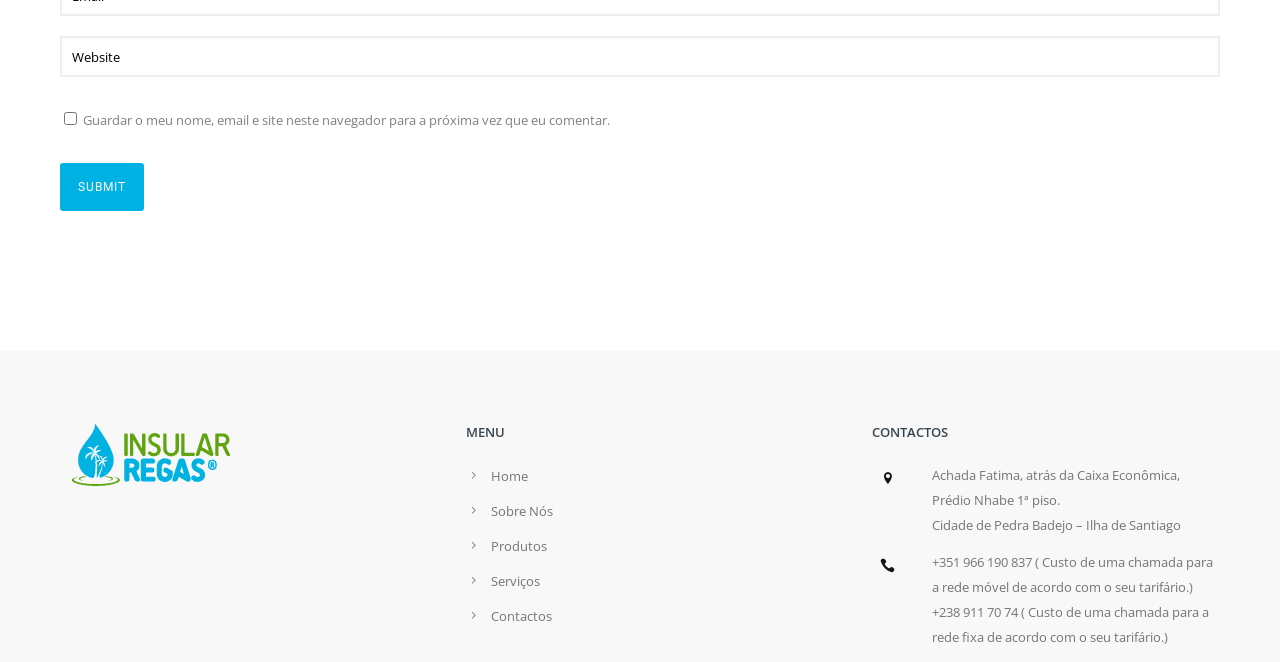Determine the bounding box for the UI element as described: "Produtos". The coordinates should be represented as four float numbers between 0 and 1, formatted as [left, top, right, bottom].

[0.384, 0.811, 0.427, 0.838]